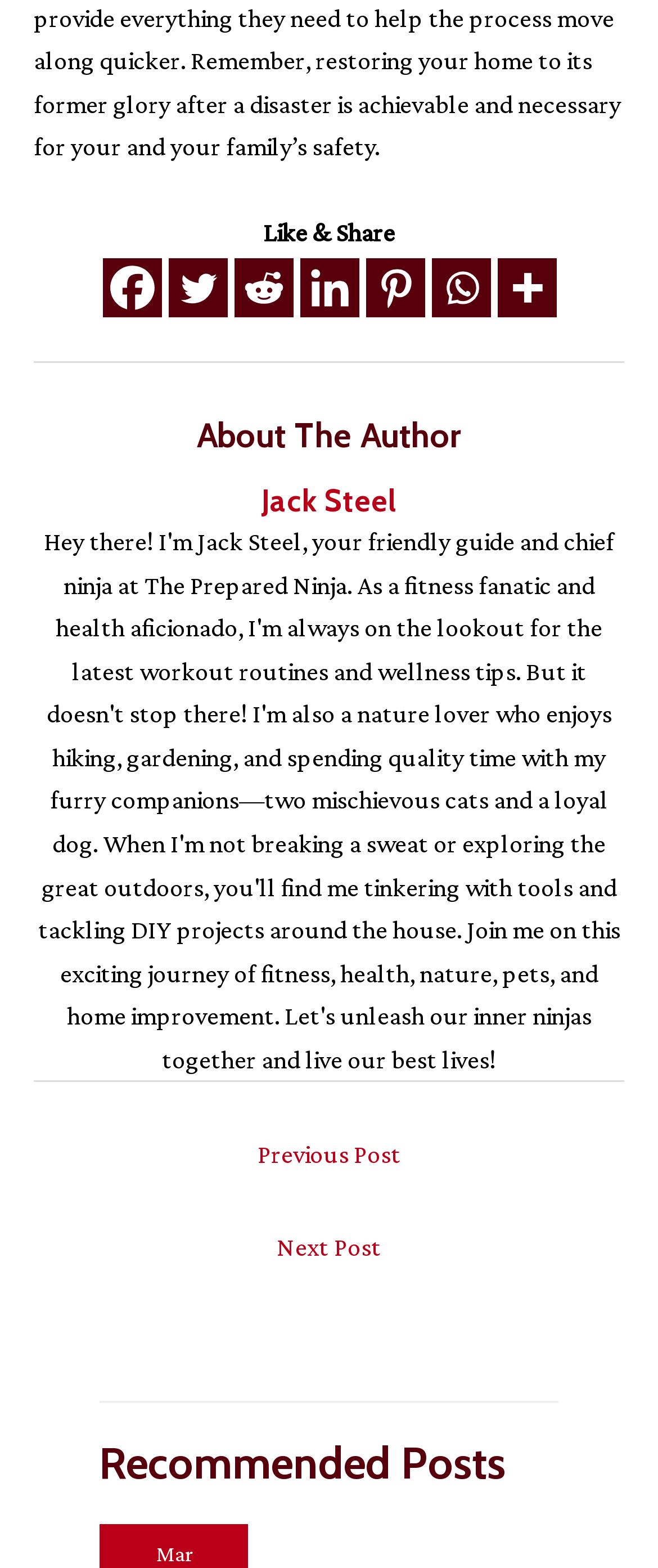Determine the bounding box coordinates for the element that should be clicked to follow this instruction: "View the @mire NV website". The coordinates should be given as four float numbers between 0 and 1, in the format [left, top, right, bottom].

None